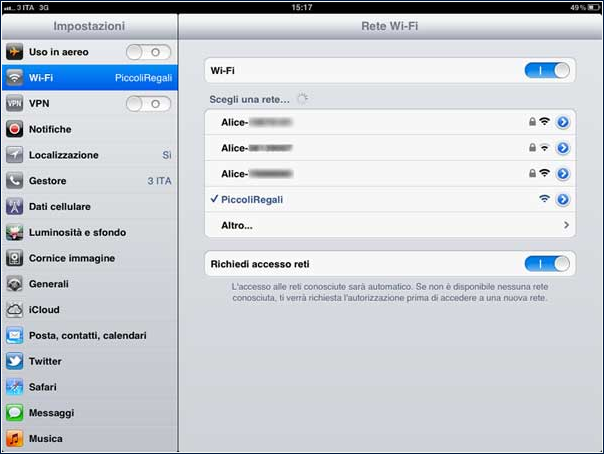Provide a comprehensive description of the image.

The image depicts a Wi-Fi settings screen on an iPad, showing the available wireless networks. The network "Piccoli Regali" is highlighted as the selected connection, indicating it is currently in use. Other nearby networks named "Alice" appear in the list but are less prominent, with some names obscured for privacy. The interface shows options for Wi-Fi management, with toggles for enabling or disabling the connection and a button for requesting network access. This setup is instructional for users accessing the Likella Wi-Fi service, which promises an easy and open registration process. The layout is clean and user-friendly, illustrating the accessibility of digital connections without requiring complex procedures.